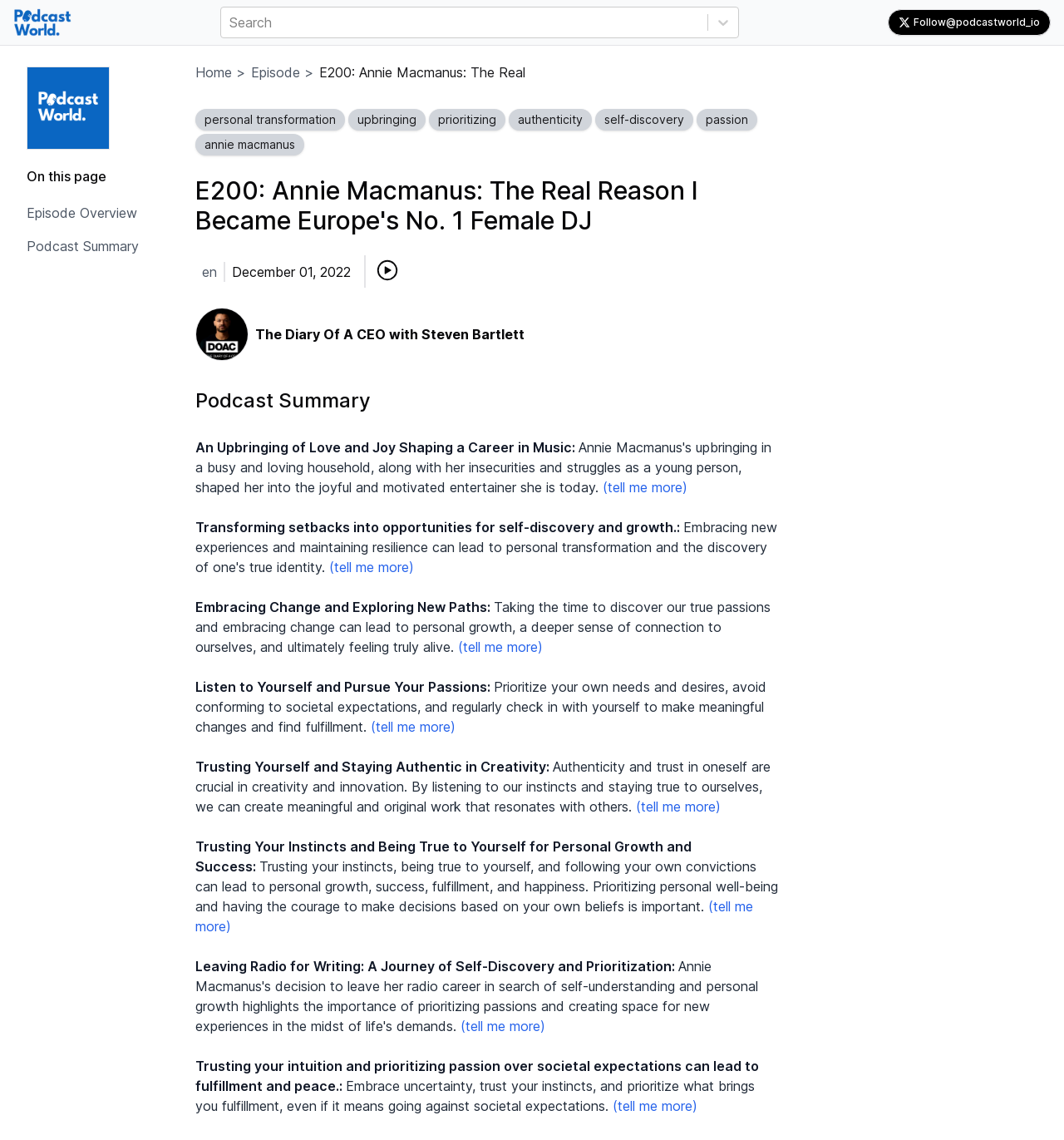Is there a search bar?
Using the image, provide a detailed and thorough answer to the question.

I can see a combobox with the label 'Search' at the top right corner of the webpage, which suggests that there is a search bar available.